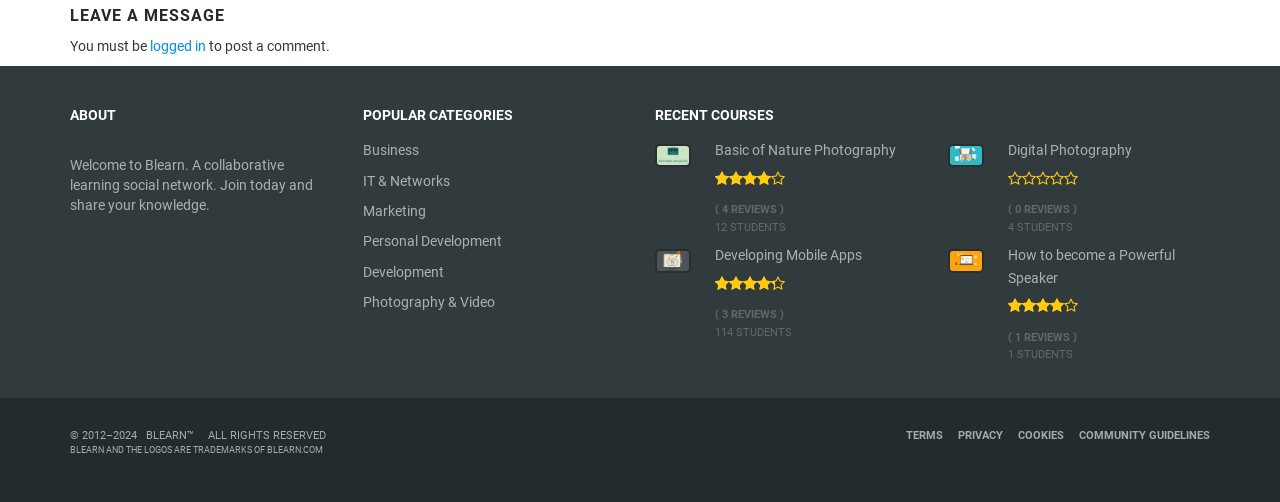Locate the bounding box of the UI element described by: "Business" in the given webpage screenshot.

[0.283, 0.277, 0.488, 0.322]